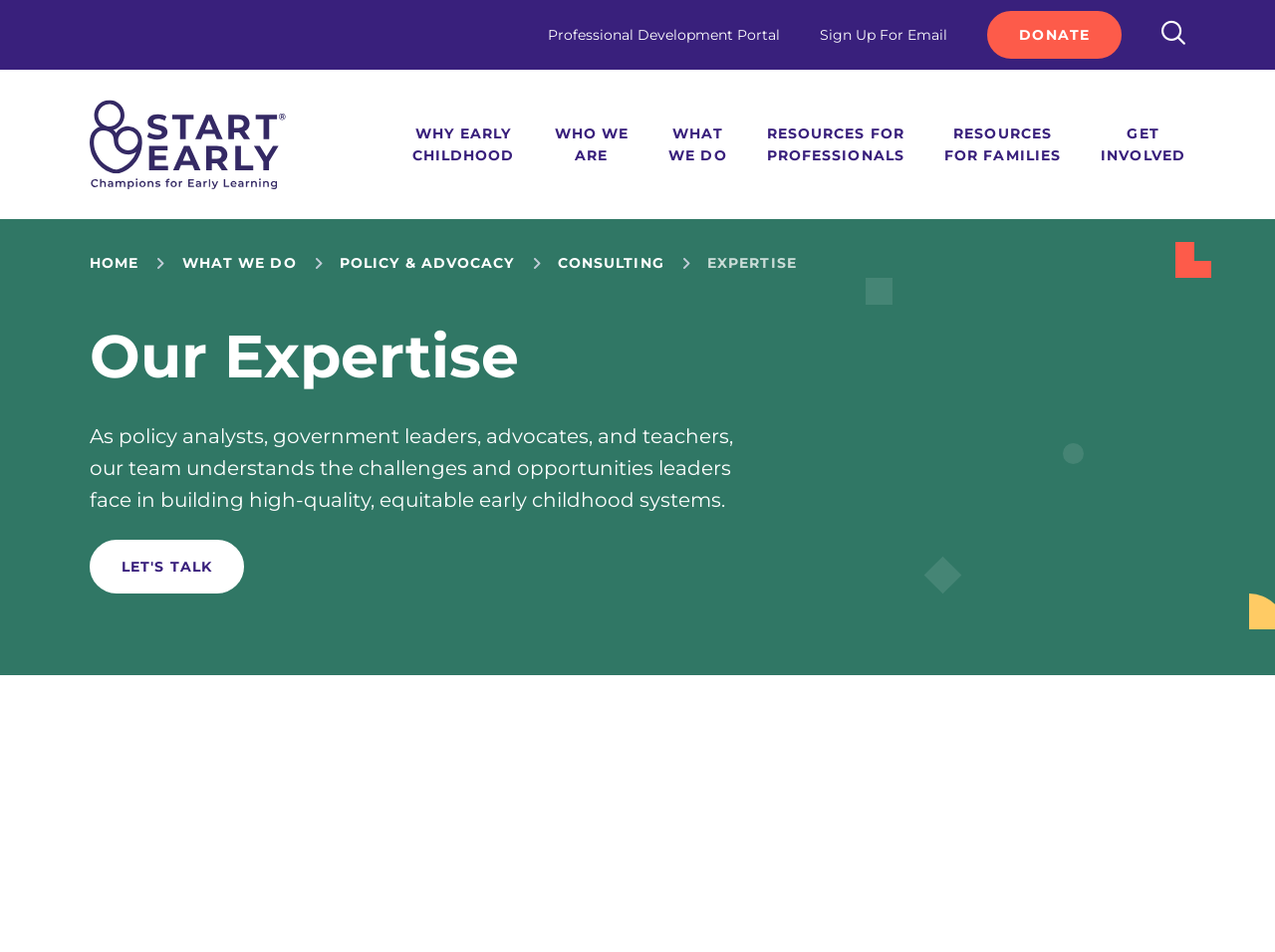What is the topic of the section below the 'Our Expertise' heading?
Using the details from the image, give an elaborate explanation to answer the question.

I found this answer by looking at the heading below the 'Our Expertise' section, which is 'Quality Improvement and Systems Implementation'. This heading suggests that the section is discussing the implementation of quality improvement systems in early childhood education.